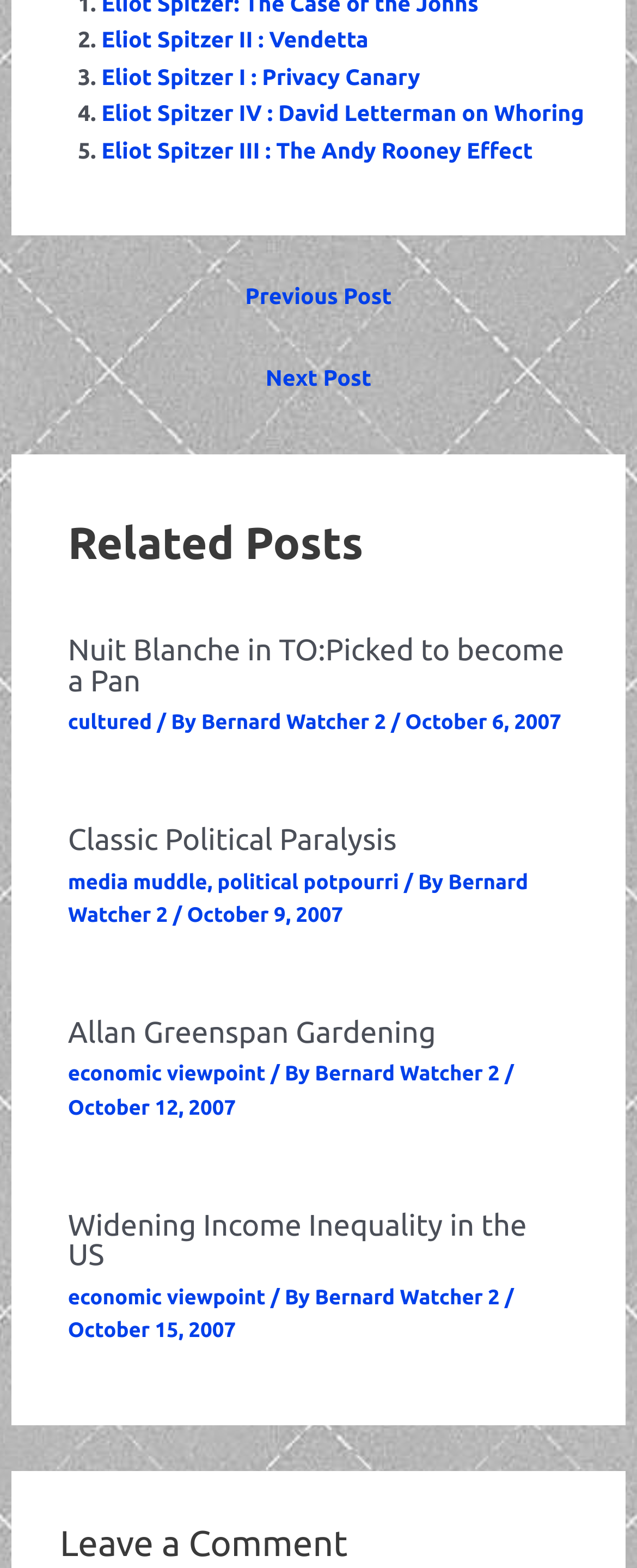Refer to the image and provide an in-depth answer to the question:
Who is the author of the related posts?

I examined the article elements below the 'Related Posts' heading and found that each of them has a link with the text 'Bernard Watcher 2', indicating that this is the author of the related posts.